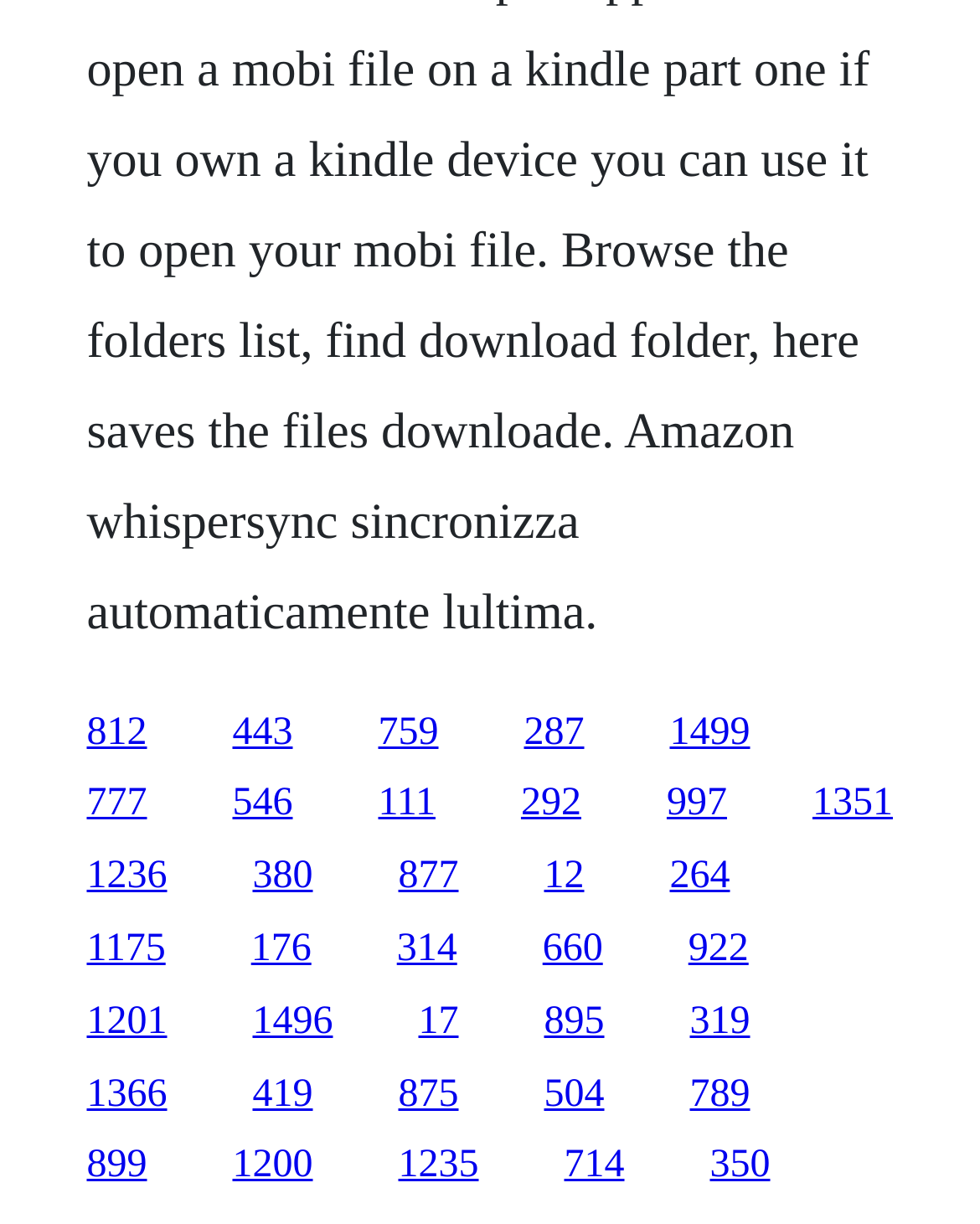Identify the bounding box coordinates of the region I need to click to complete this instruction: "follow the ninth link".

[0.683, 0.639, 0.765, 0.674]